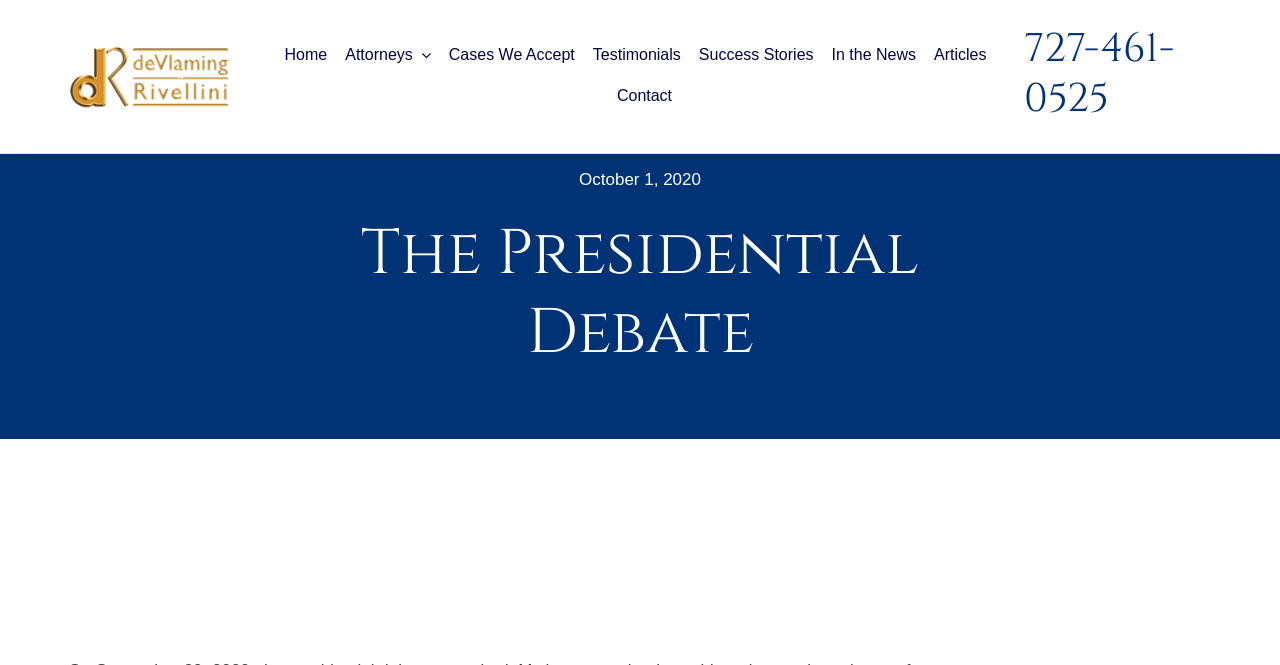What is the date mentioned on the webpage?
Give a single word or phrase answer based on the content of the image.

October 1, 2020